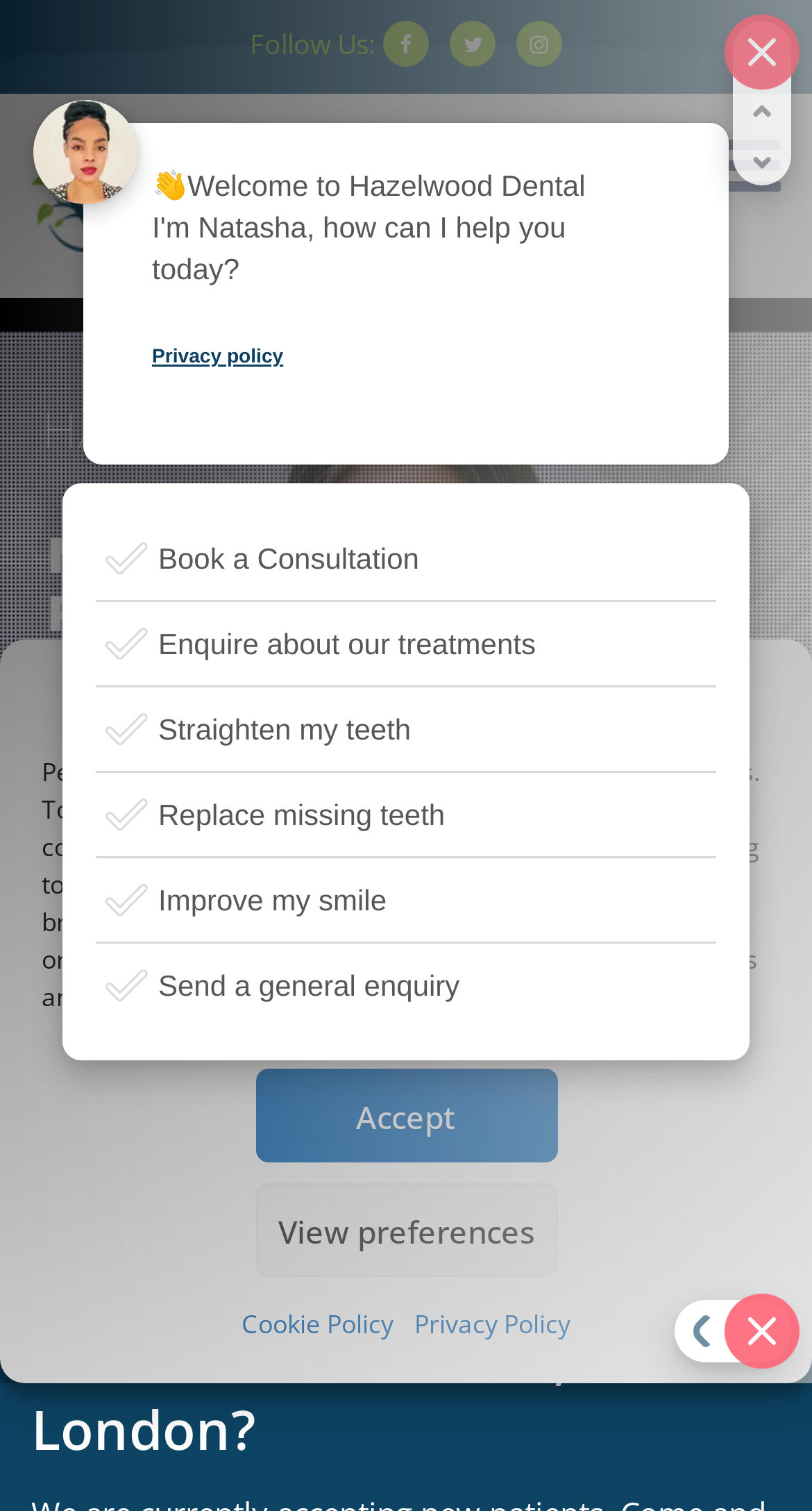Locate and generate the text content of the webpage's heading.

Family Dental Practice and Referral Centre in London.